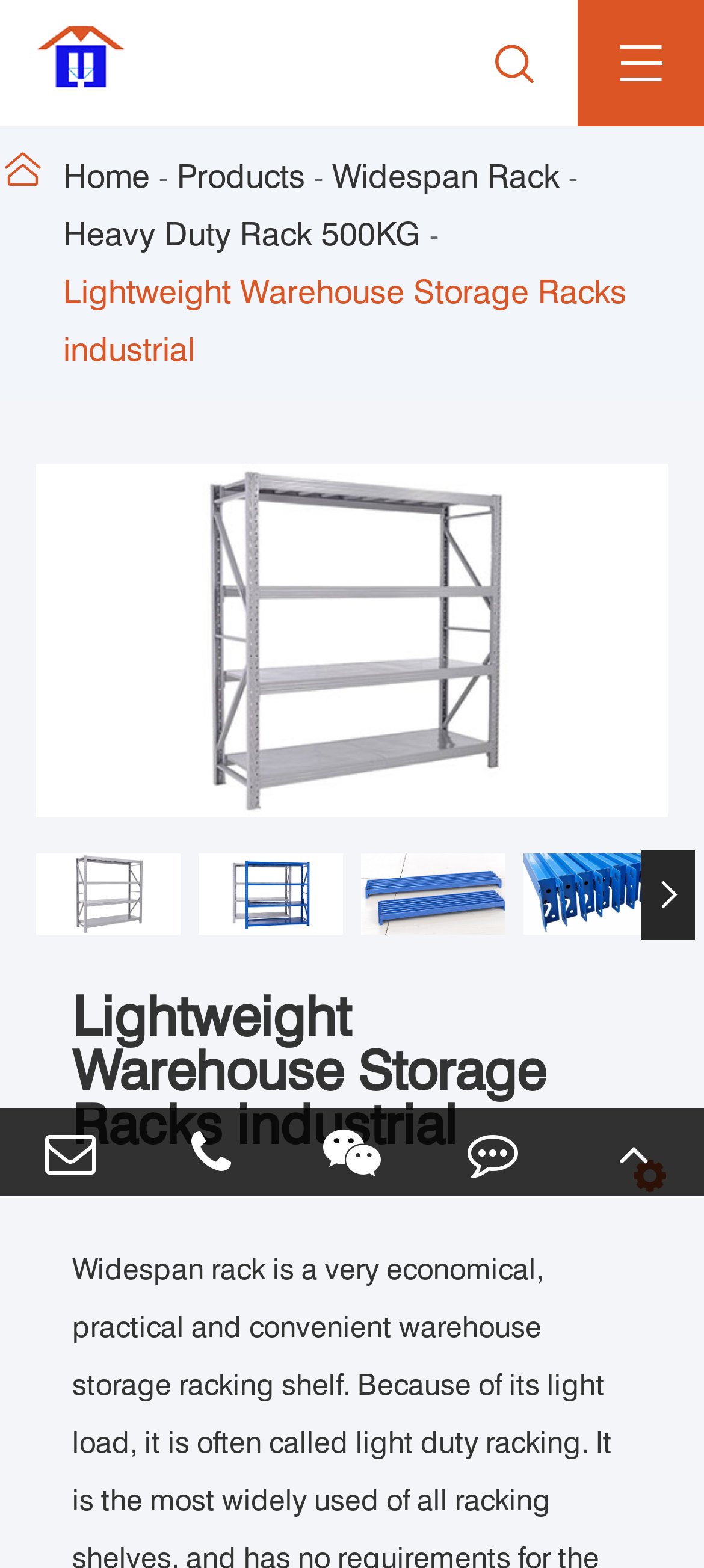Answer the question briefly using a single word or phrase: 
What is the name of the product?

Lightweight Warehouse Storage Racks industrial